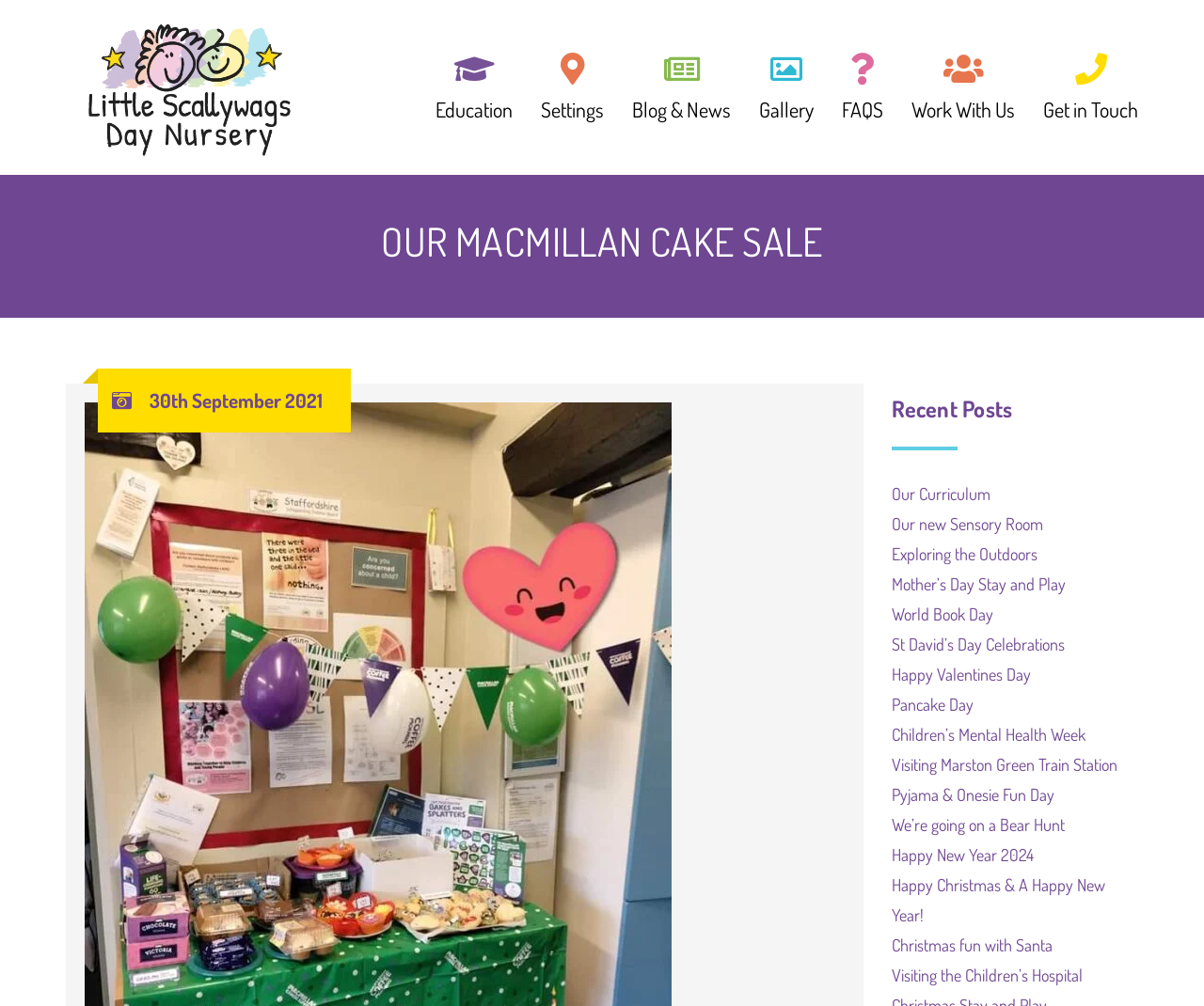Locate the primary headline on the webpage and provide its text.

OUR MACMILLAN CAKE SALE